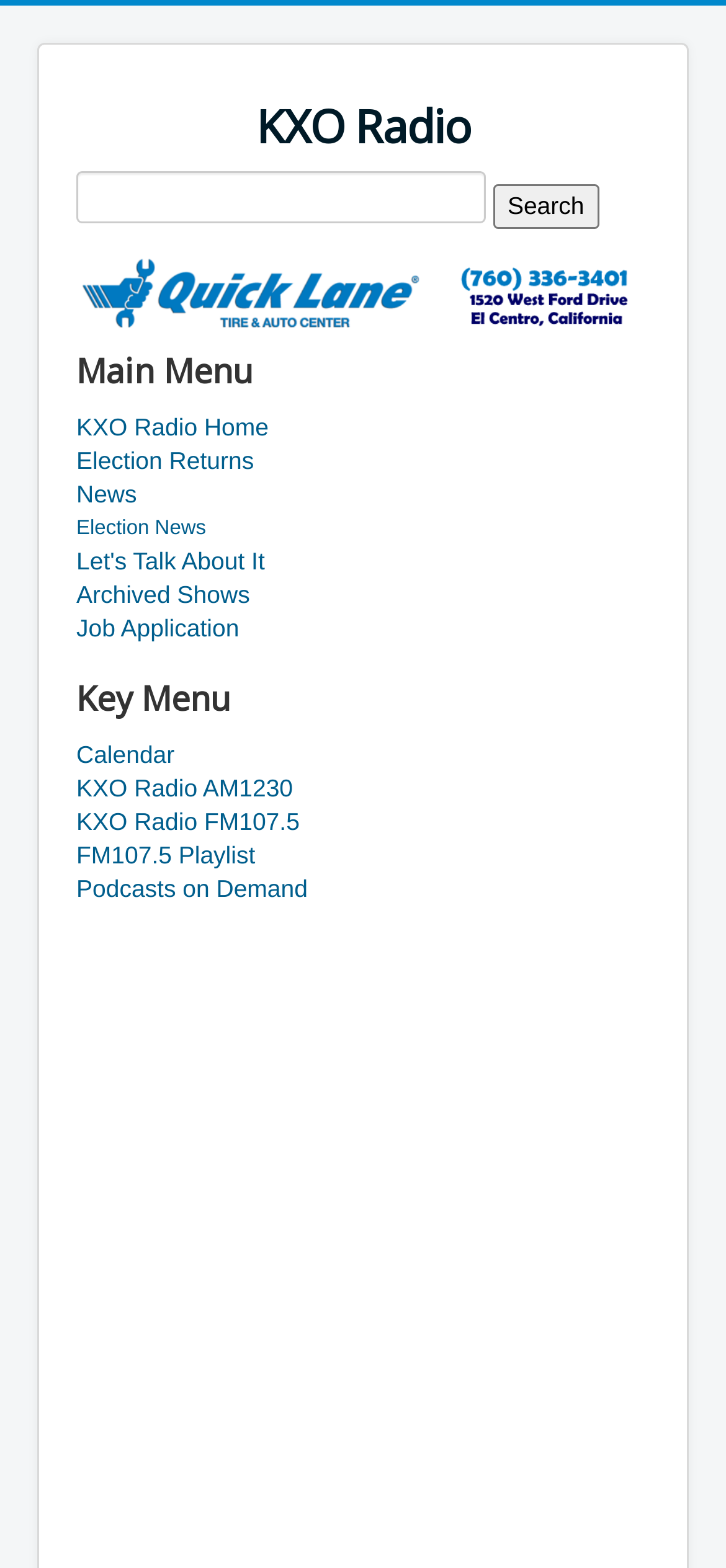Offer a thorough description of the webpage.

This webpage is about KXO Radio, an oldies station from Imperial County, California, USA. At the top, there is a link to "KXO Radio" with a generic element containing the same text, positioned horizontally across the top of the page. Below this, there is a search bar with a "Search" button to the right. 

To the right of the search bar, there is an image of "El Centro Motors" with a link to it. Below this image, there is a heading "Main Menu" followed by a list of links, including "KXO Radio Home", "Election Returns", "News", "Election News", "Let's Talk About It", "Archived Shows", and "Job Application". 

Further down, there is a heading "Key Menu" followed by another list of links, including "Calendar", "KXO Radio AM1230", "KXO Radio FM107.5", "FM107.5 Playlist", and "Podcasts on Demand". These links and headings are positioned vertically down the left side of the page, with the majority of the page's content dedicated to these menus.